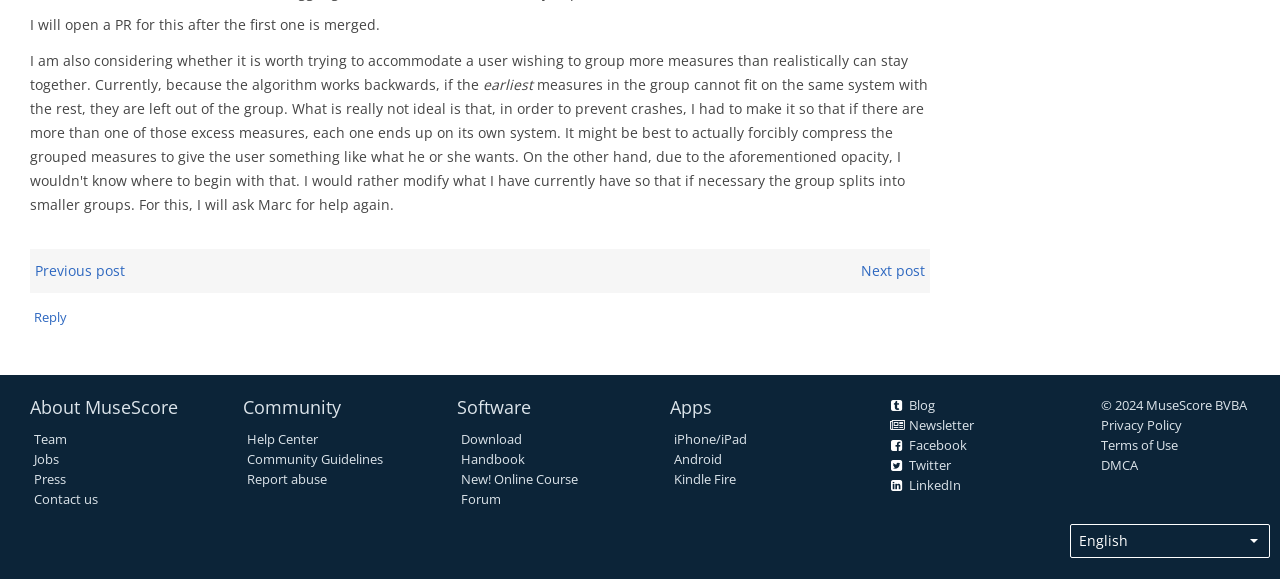What is the link text of the first link in the 'Community' section?
Using the picture, provide a one-word or short phrase answer.

Help Center